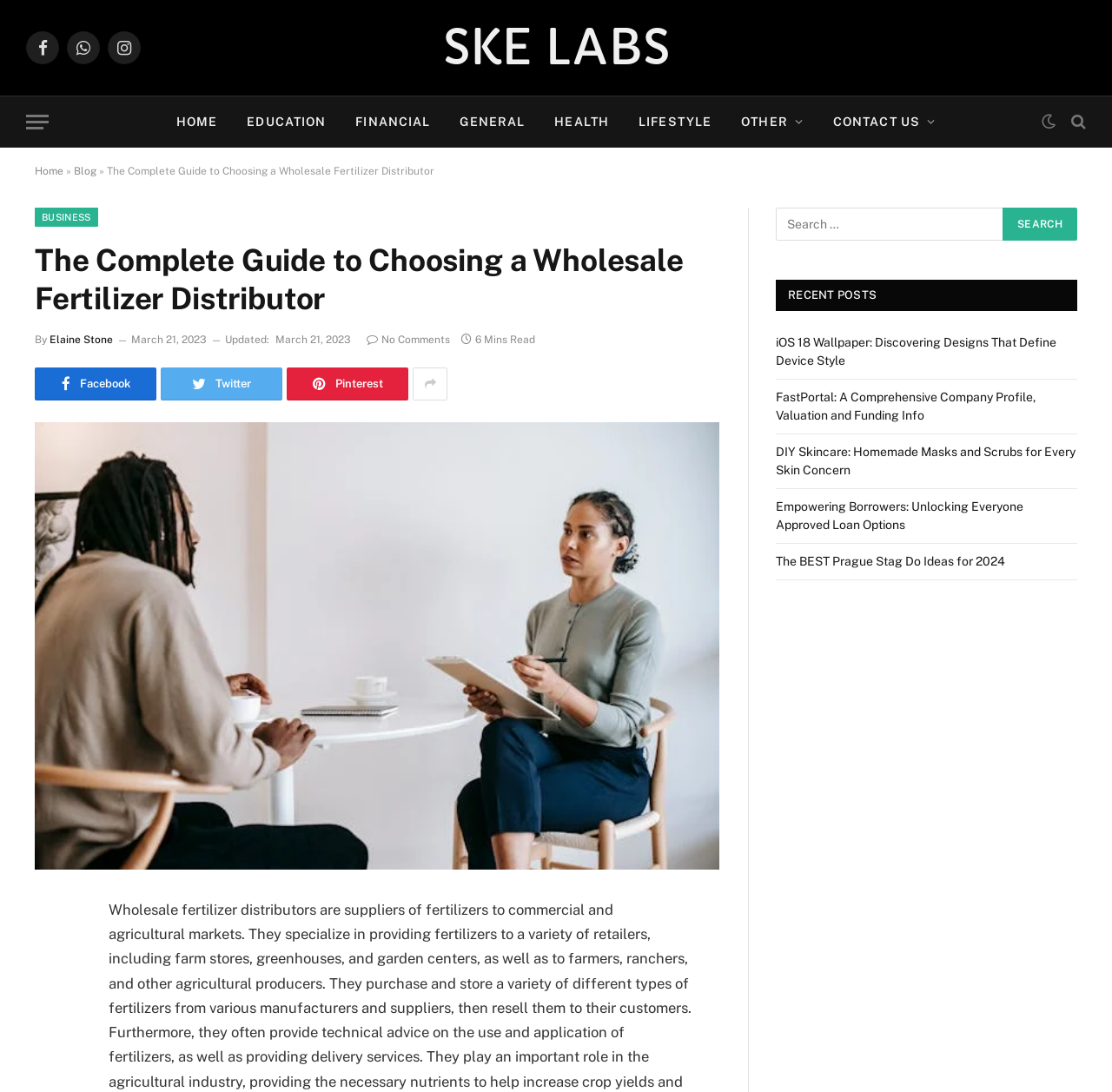Please locate the clickable area by providing the bounding box coordinates to follow this instruction: "Read the blog post".

[0.066, 0.151, 0.087, 0.162]